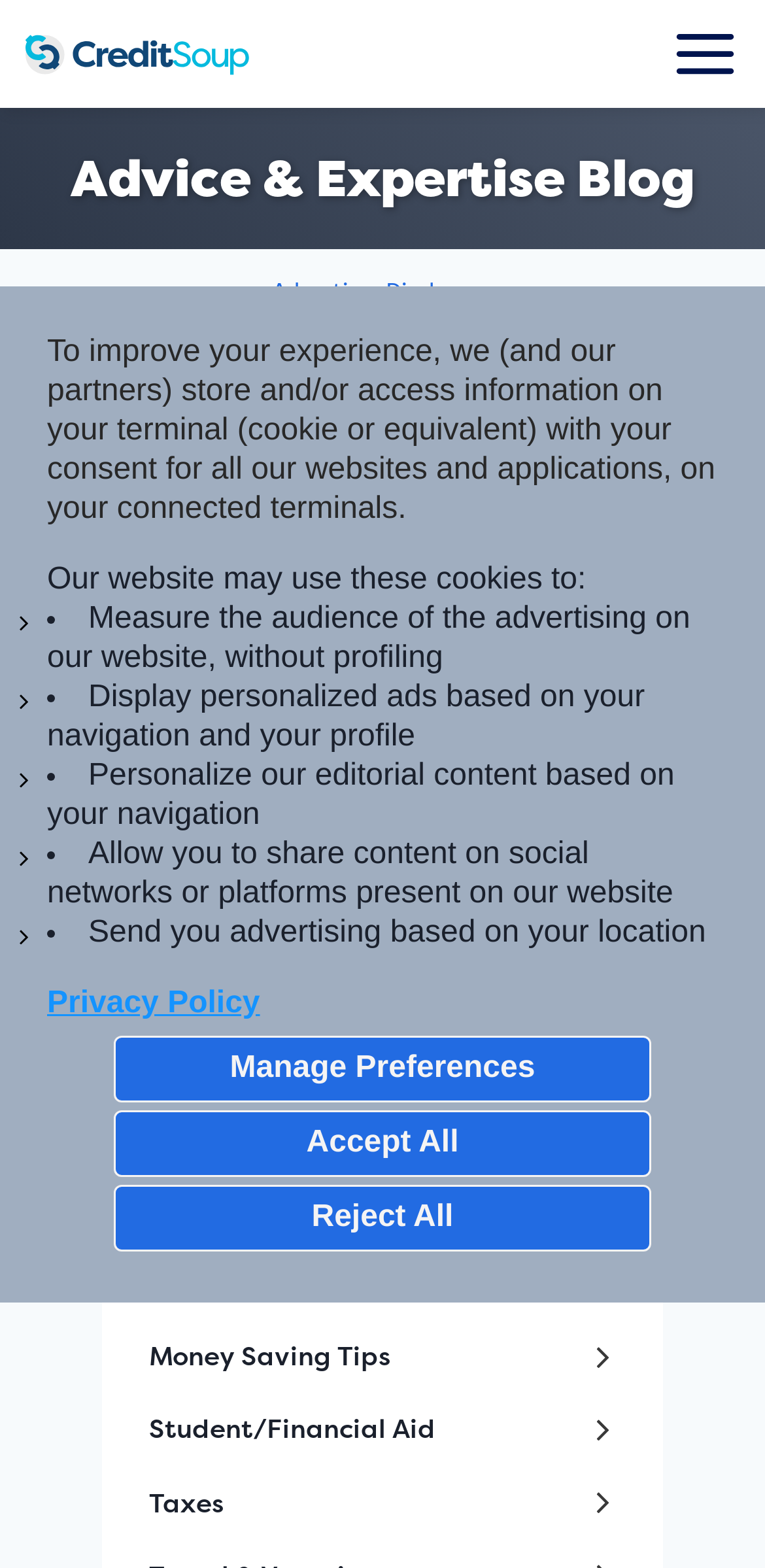Respond to the question below with a single word or phrase:
How long does it take to read the article 'File Your Taxes For Free - On the IRS Website'?

3 minutes